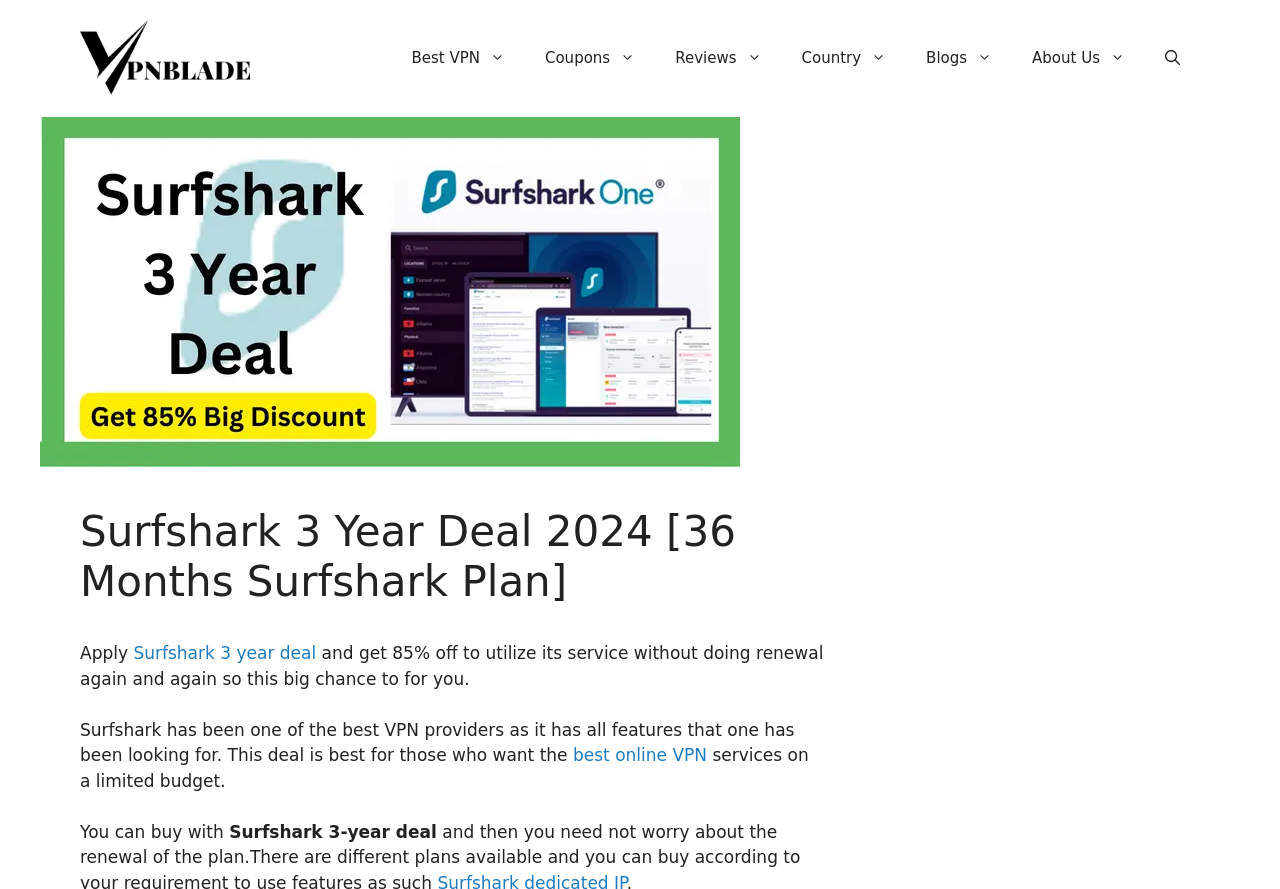Pinpoint the bounding box coordinates of the clickable area necessary to execute the following instruction: "Open search". The coordinates should be given as four float numbers between 0 and 1, namely [left, top, right, bottom].

[0.895, 0.032, 0.938, 0.099]